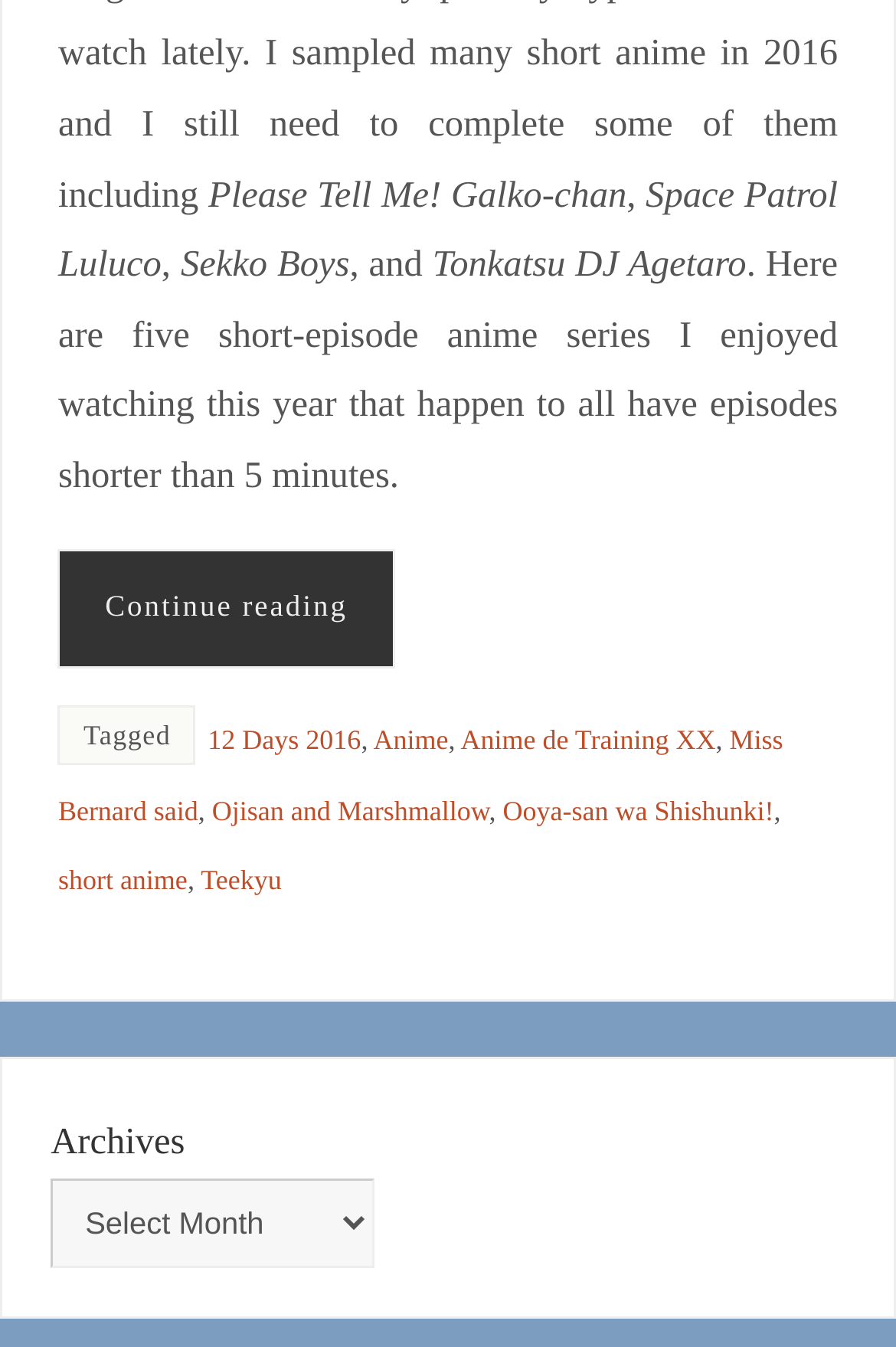Please identify the bounding box coordinates of the element that needs to be clicked to perform the following instruction: "Click on 'Continue reading'".

[0.065, 0.407, 0.44, 0.496]